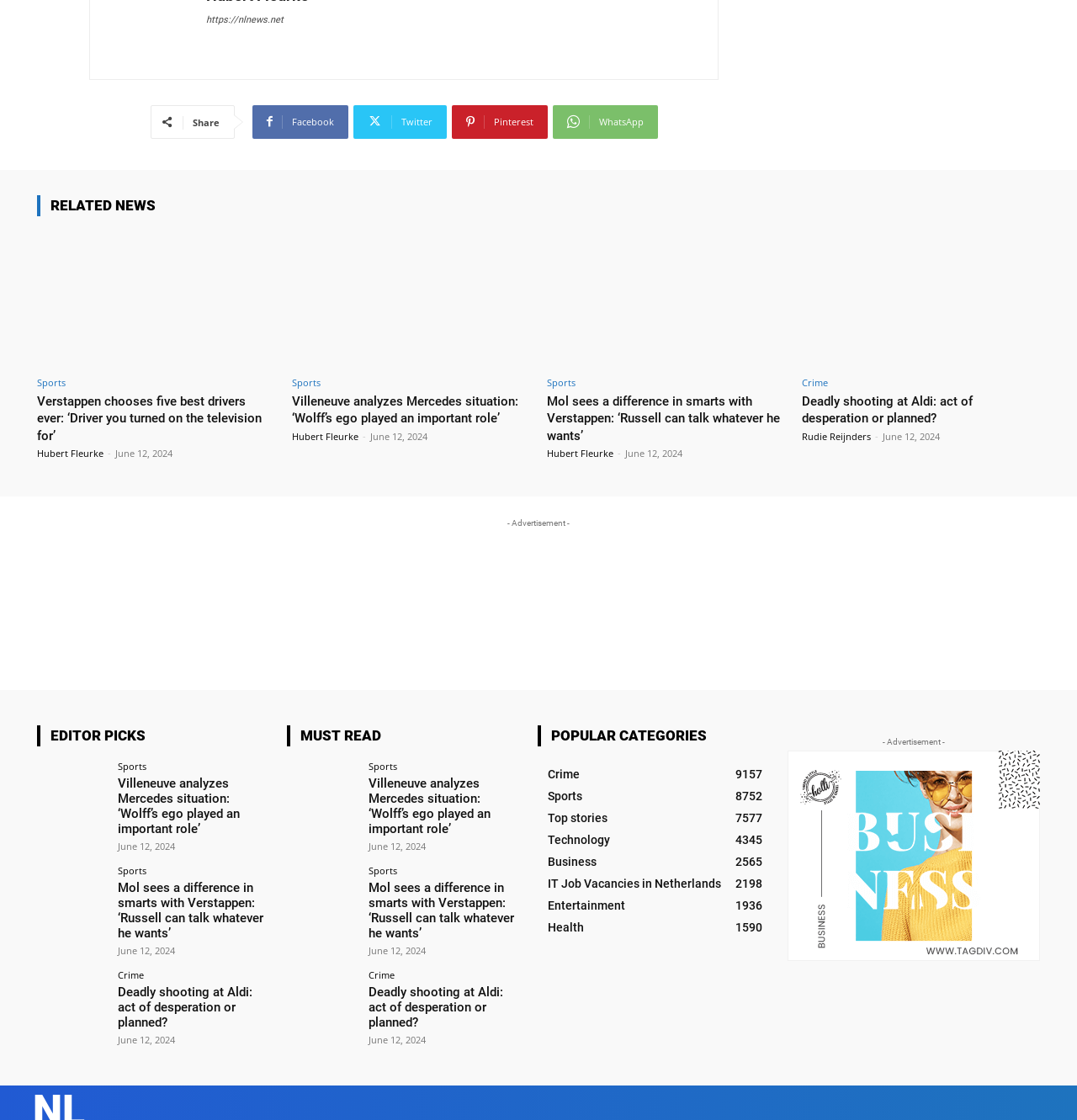Consider the image and give a detailed and elaborate answer to the question: 
What is the date of the news 'Deadly shooting at Aldi: act of desperation or planned?'?

This question can be answered by looking at the timestamp next to the news title 'Deadly shooting at Aldi: act of desperation or planned?'. The timestamp indicates the date of the news, which is June 12, 2024.